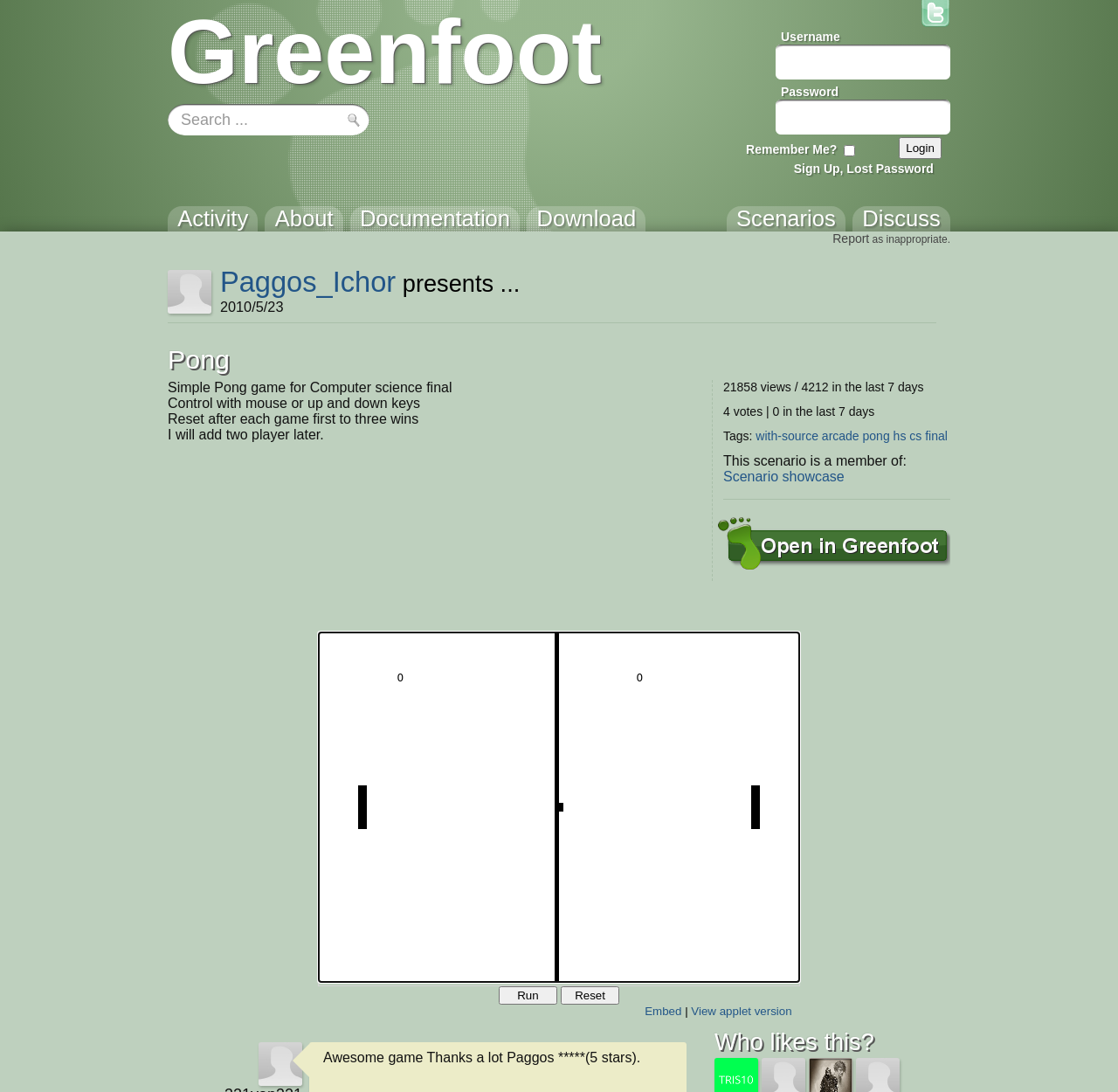Please provide the bounding box coordinates for the UI element as described: "parent_node: Remember Me? name="commit" value="Login"". The coordinates must be four floats between 0 and 1, represented as [left, top, right, bottom].

[0.804, 0.125, 0.842, 0.145]